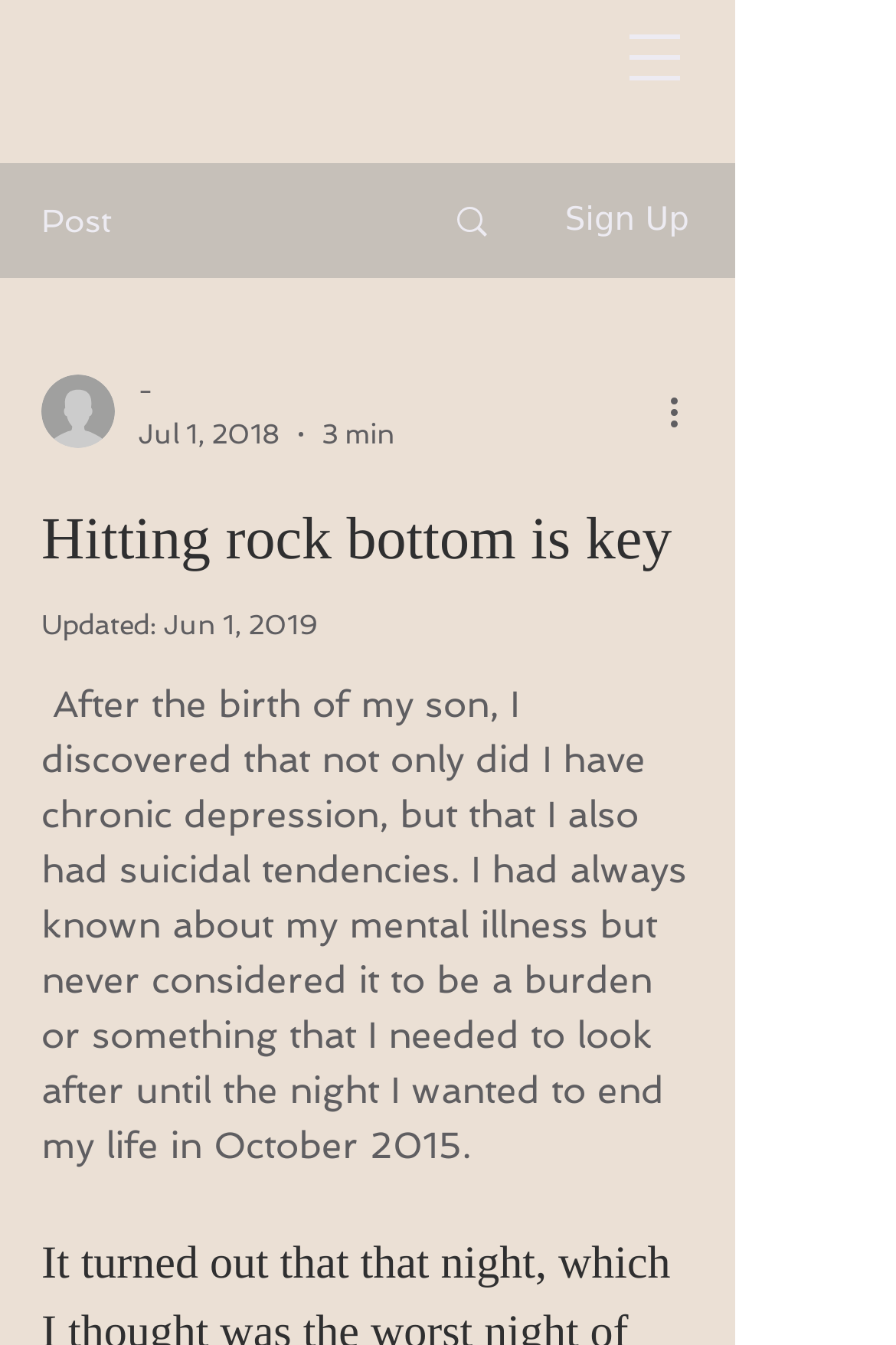Provide your answer in a single word or phrase: 
Is there a navigation menu?

Yes